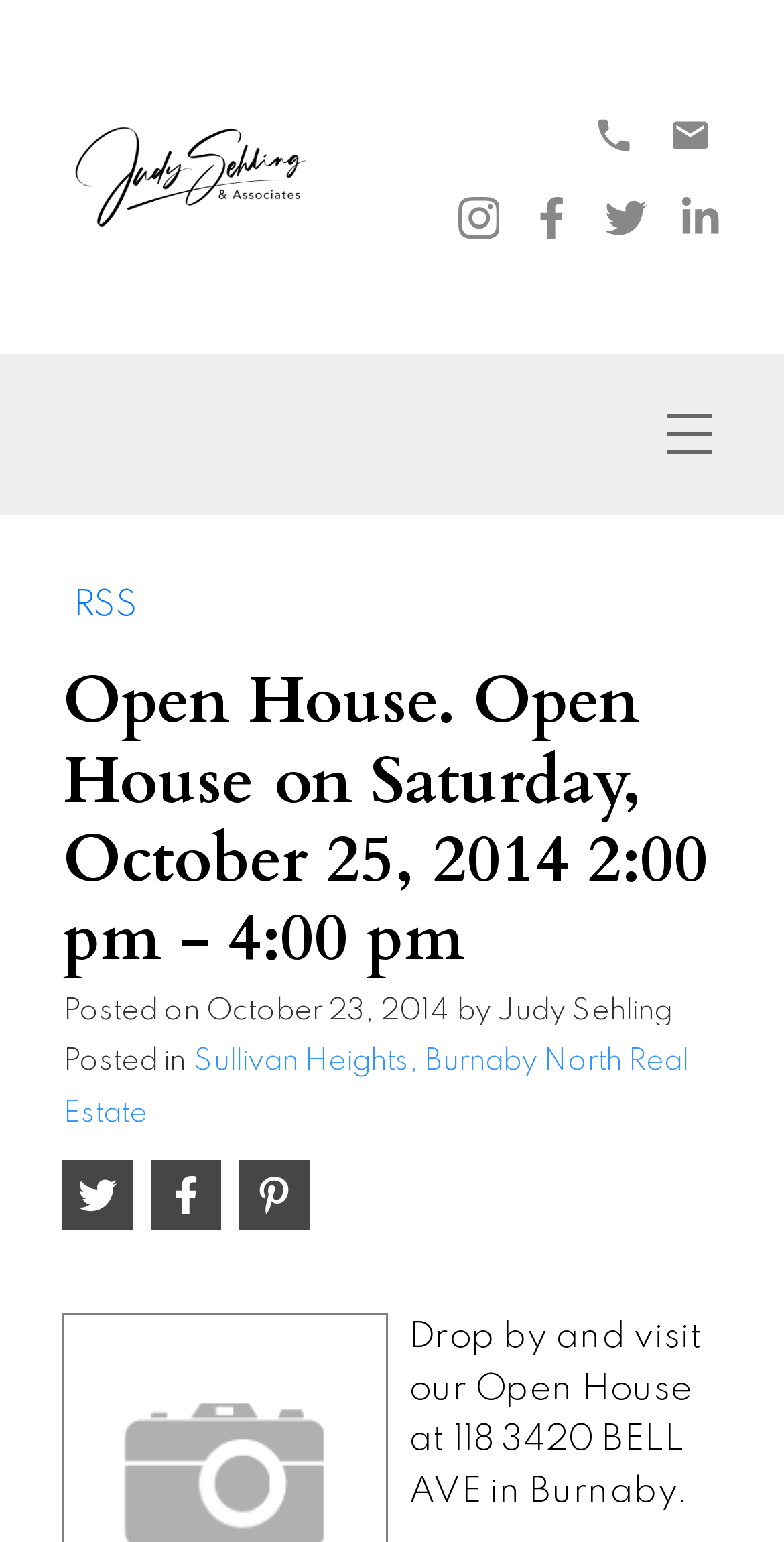Give a succinct answer to this question in a single word or phrase: 
What is the address of the Open House?

118 3420 BELL AVE in Burnaby